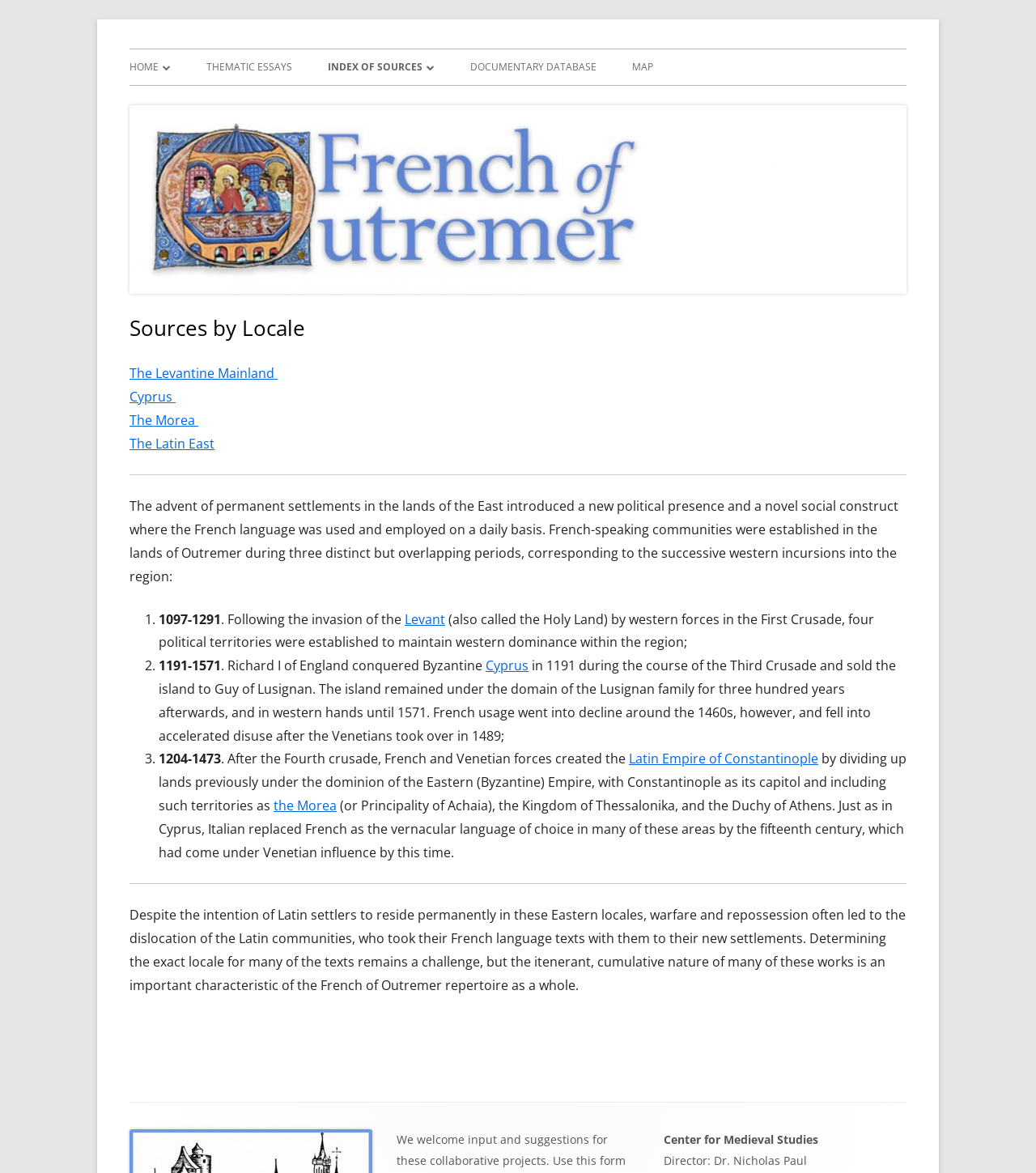Bounding box coordinates should be provided in the format (top-left x, top-left y, bottom-right x, bottom-right y) with all values between 0 and 1. Identify the bounding box for this UI element: Texts from the Military Orders

[0.495, 0.309, 0.674, 0.337]